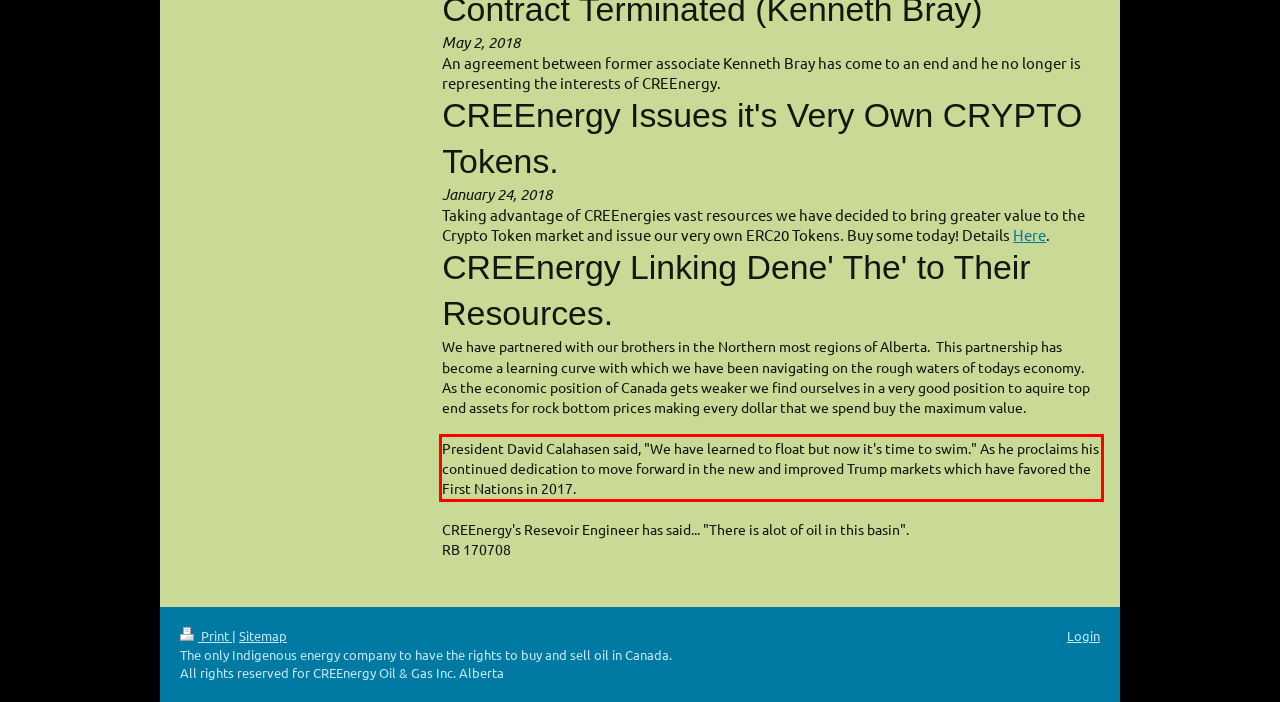From the provided screenshot, extract the text content that is enclosed within the red bounding box.

President David Calahasen said, "We have learned to float but now it's time to swim." As he proclaims his continued dedication to move forward in the new and improved Trump markets which have favored the First Nations in 2017.